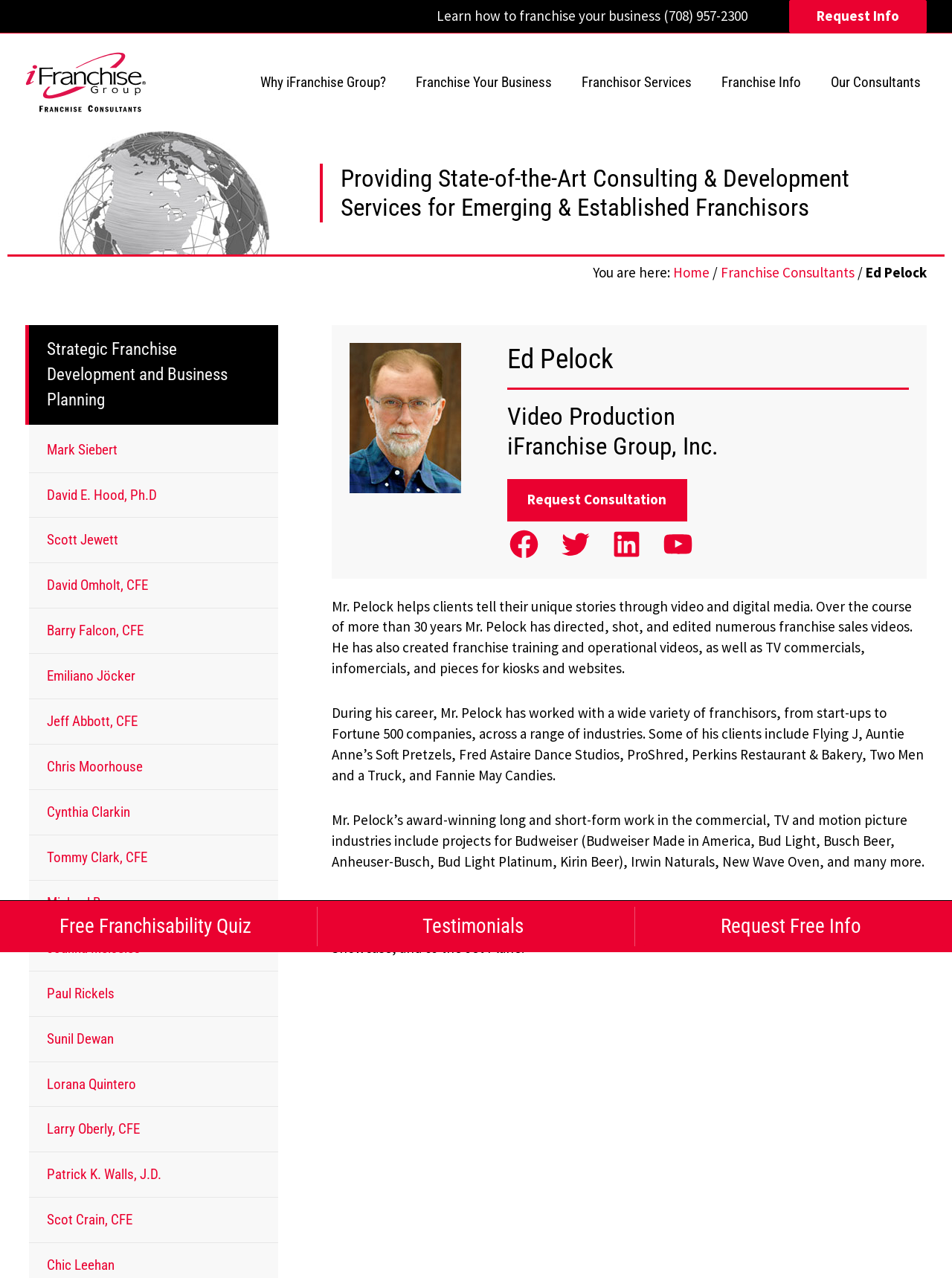Summarize the contents and layout of the webpage in detail.

This webpage is about Ed Pelock, a video production expert who helps clients tell their unique stories through video and digital media. At the top of the page, there is a logo of iFranchise Group Franchise Consultants, along with a search bar and a "Submit" button. Below the logo, there are several links to different sections of the website, including "Why iFranchise Group?", "Franchise Your Business", and "Our Consultants".

The main content of the page is divided into two sections. On the left side, there is a heading that reads "Providing State-of-the-Art Consulting & Development Services for Emerging & Established Franchisors". Below this heading, there is a section that describes Ed Pelock's experience and services, including his work in video production, franchise sales, and training.

On the right side of the page, there is a section that displays Ed Pelock's profile, including a photo and a brief bio. Below his profile, there are several links to his social media profiles, including Facebook, Twitter, LinkedIn, and YouTube.

Further down the page, there are several paragraphs of text that describe Ed Pelock's career and experience in the video production industry. The text mentions his work with various clients, including Flying J, Auntie Anne's Soft Pretzels, and Budweiser, as well as his involvement with projects for studios and networks such as Disney and PBS.

At the bottom of the page, there are several links to other sections of the website, including "Strategic Franchise Development and Business Planning" and "Testimonials". There is also a link to a "Free Franchisability Quiz" and a "Request Free Info" button.